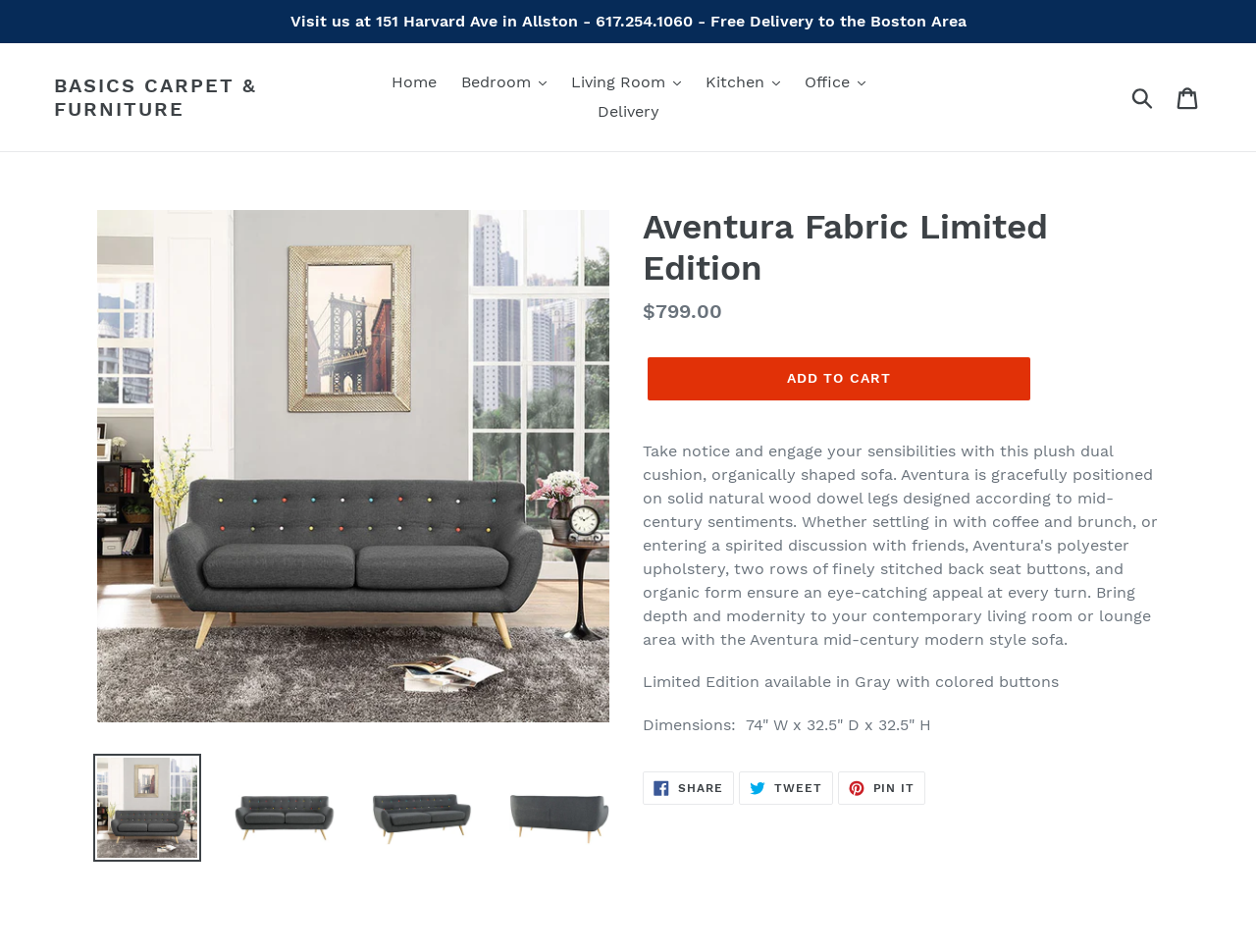Please provide the bounding box coordinates in the format (top-left x, top-left y, bottom-right x, bottom-right y). Remember, all values are floating point numbers between 0 and 1. What is the bounding box coordinate of the region described as: Add to cart

[0.516, 0.375, 0.82, 0.421]